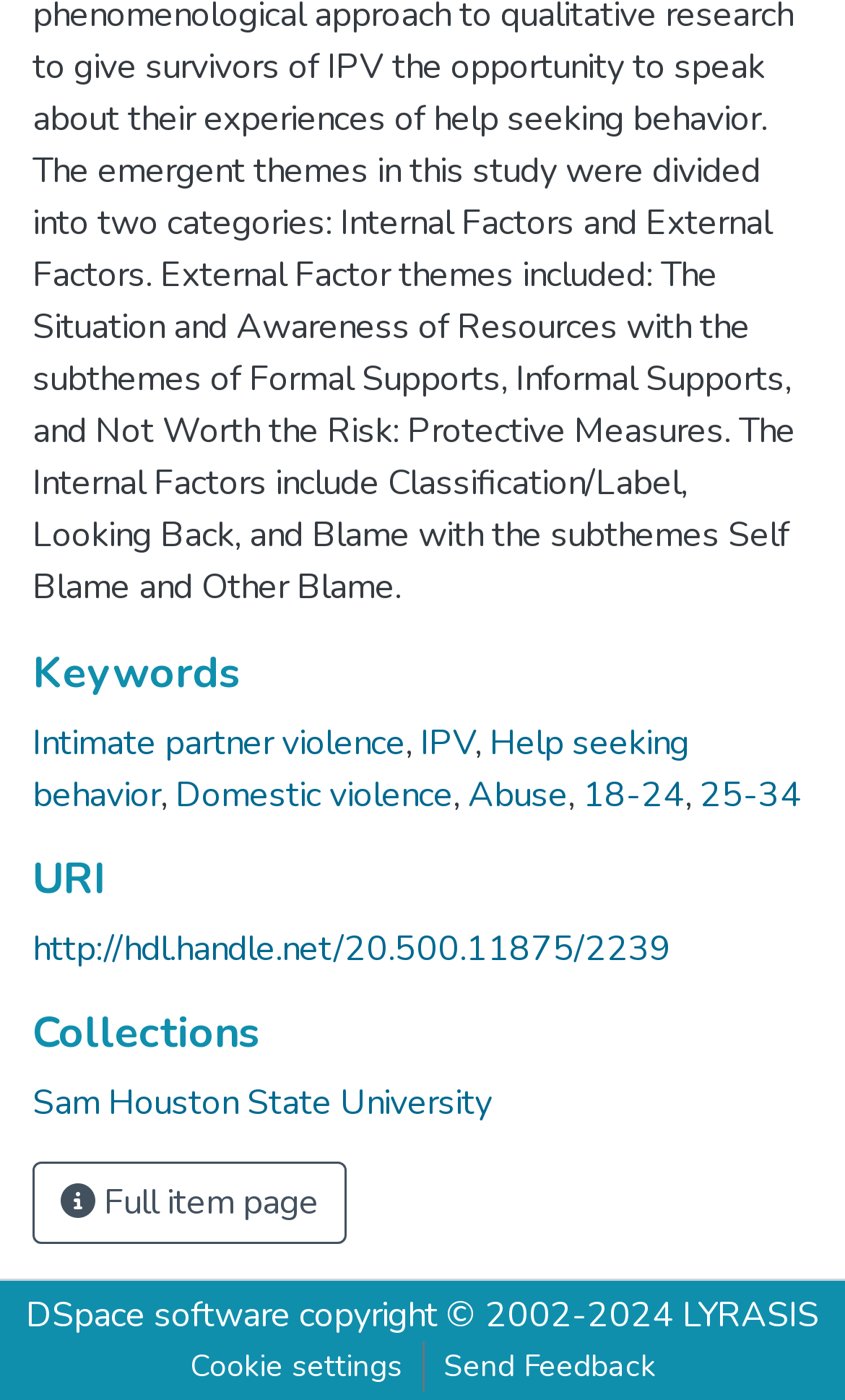Identify the bounding box coordinates of the HTML element based on this description: "New castle county".

None